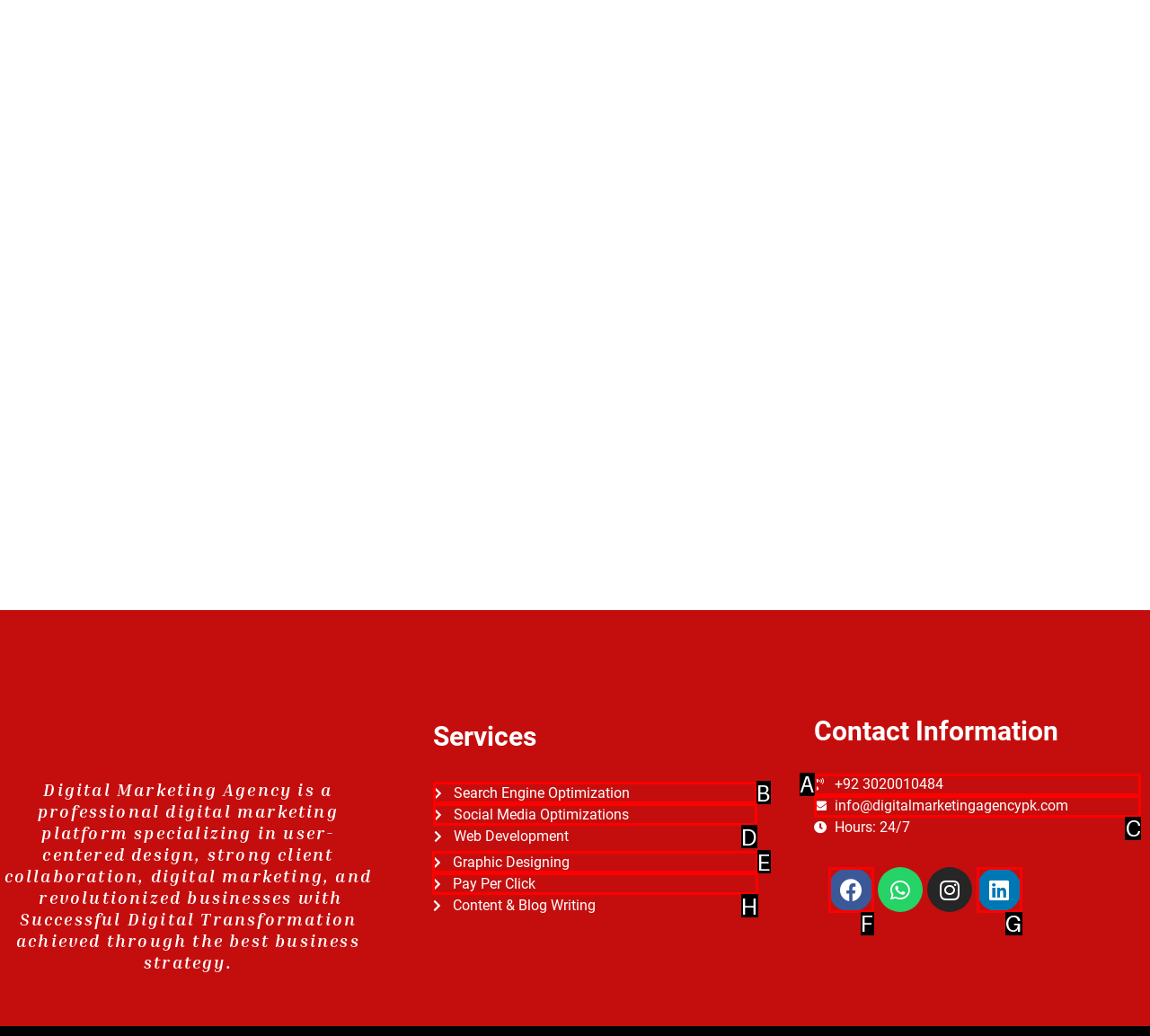Determine which HTML element matches the given description: Search Engine Optimization. Provide the corresponding option's letter directly.

B